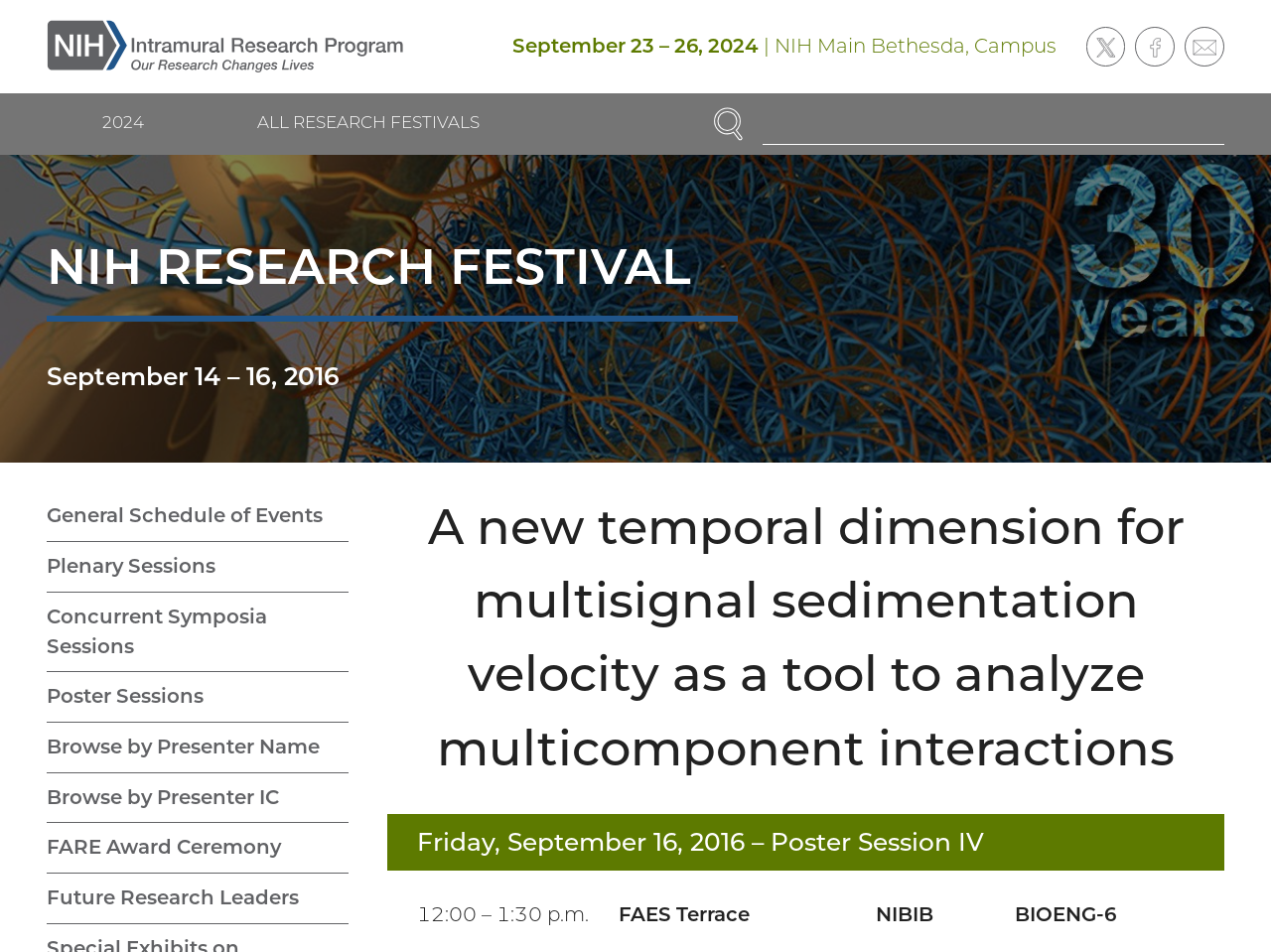What is the type of event on Friday, September 16, 2016?
Examine the image and provide an in-depth answer to the question.

I found the type of event by looking at the time element with the text 'Friday, September 16, 2016' and the StaticText element with the text '– Poster Session IV' which indicates the type of event on that day.